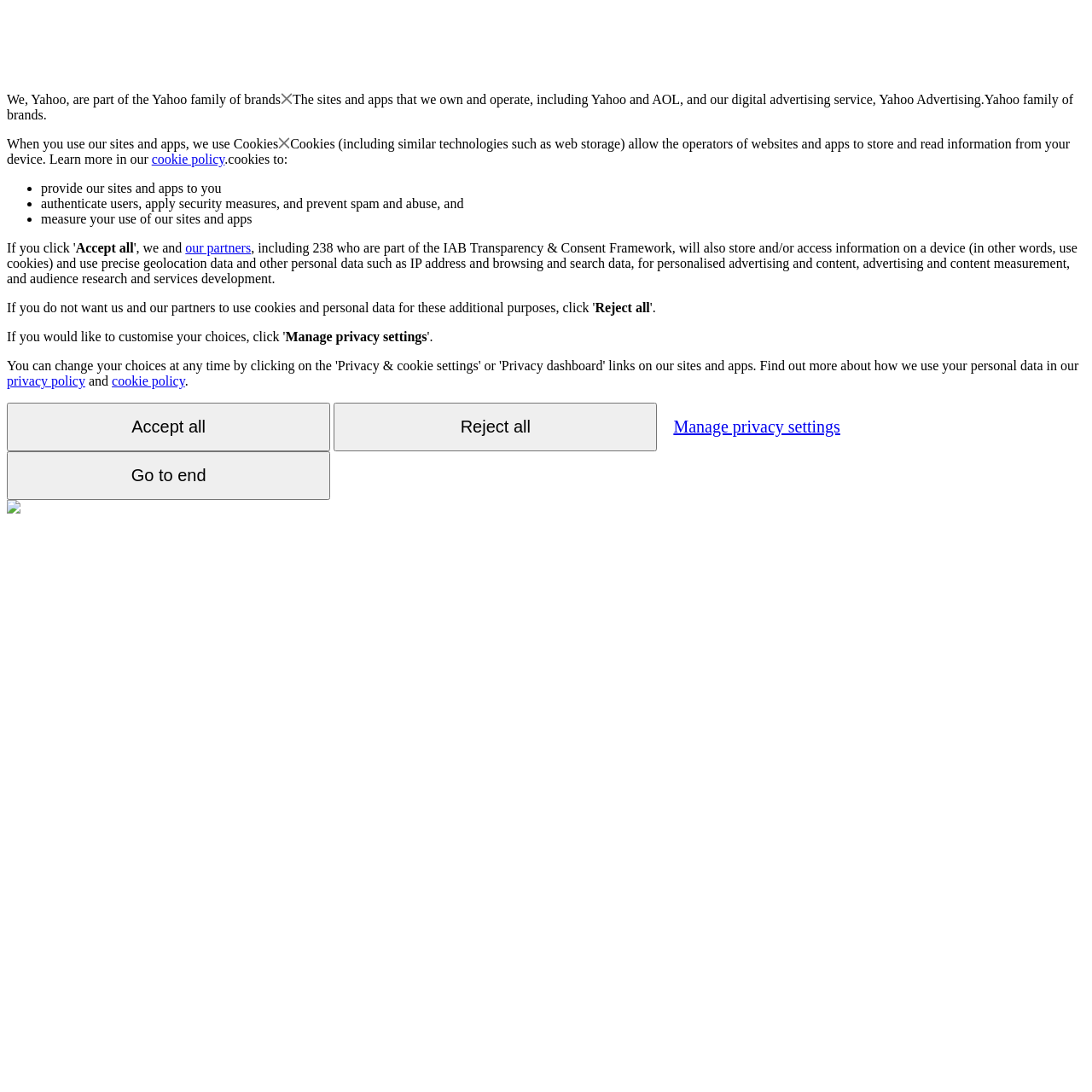Find the bounding box coordinates corresponding to the UI element with the description: "Manage privacy settings". The coordinates should be formatted as [left, top, right, bottom], with values as floats between 0 and 1.

[0.605, 0.37, 0.781, 0.411]